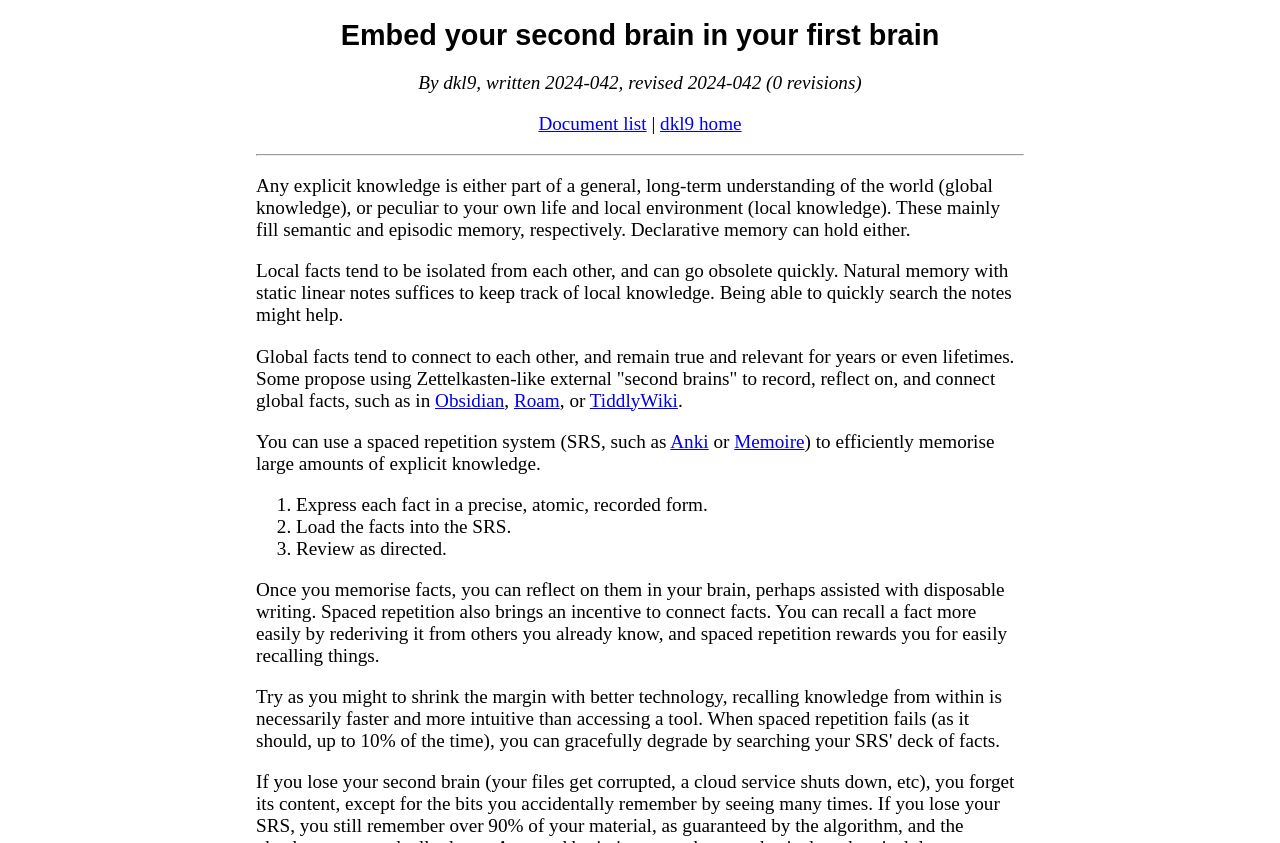What type of knowledge is stored in semantic and episodic memory?
Refer to the image and provide a thorough answer to the question.

According to the webpage, declarative memory can hold either global knowledge or local knowledge. Global knowledge tends to connect to each other and remain true and relevant for years or even lifetimes, whereas local knowledge is peculiar to one's own life and local environment and can go obsolete quickly. Semantic and episodic memory are mentioned as the types of memory that store declarative knowledge.